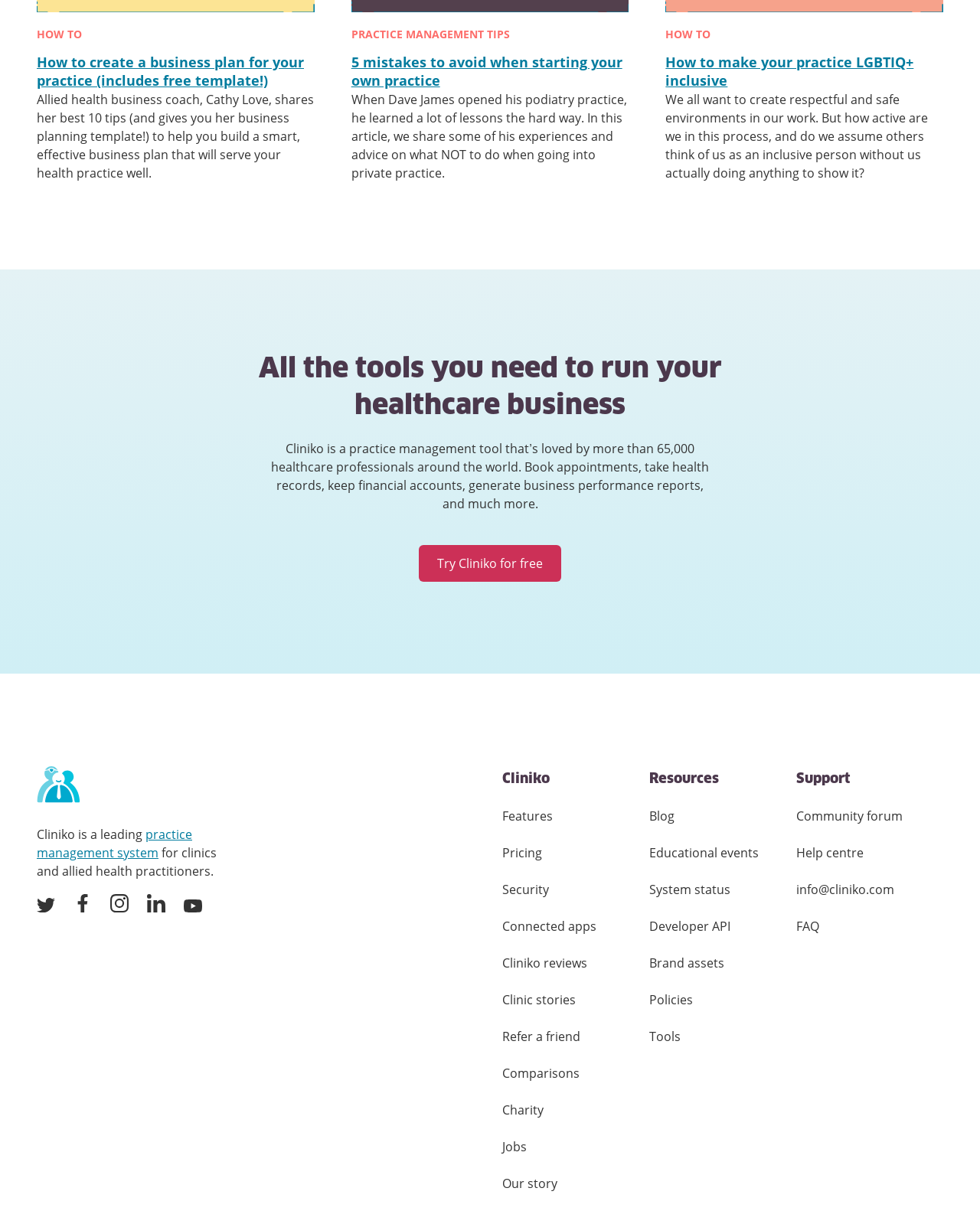Can you specify the bounding box coordinates for the region that should be clicked to fulfill this instruction: "Try Cliniko for free".

[0.427, 0.445, 0.573, 0.475]